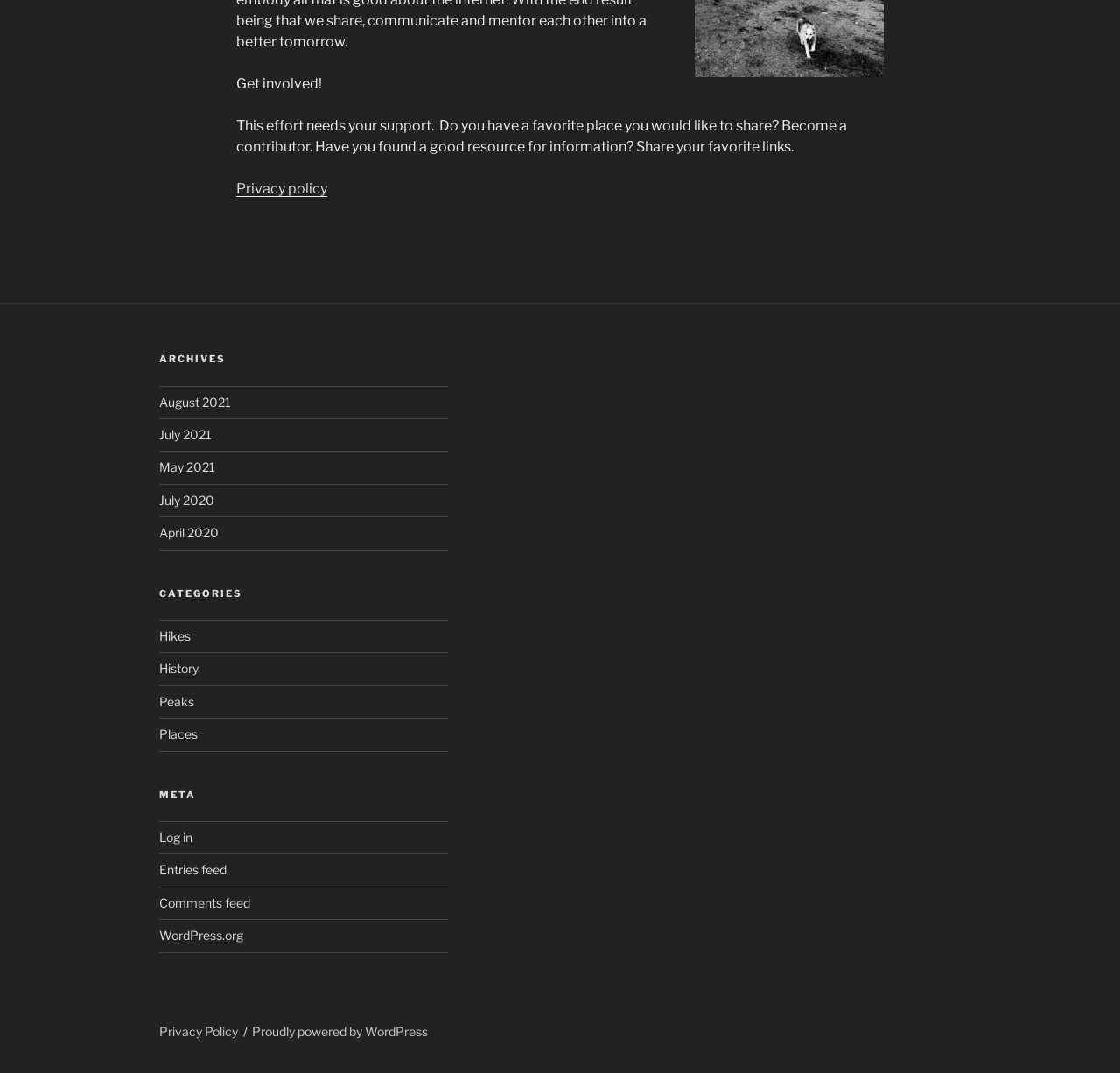Identify the bounding box coordinates for the UI element described as follows: "History". Ensure the coordinates are four float numbers between 0 and 1, formatted as [left, top, right, bottom].

[0.142, 0.616, 0.177, 0.63]